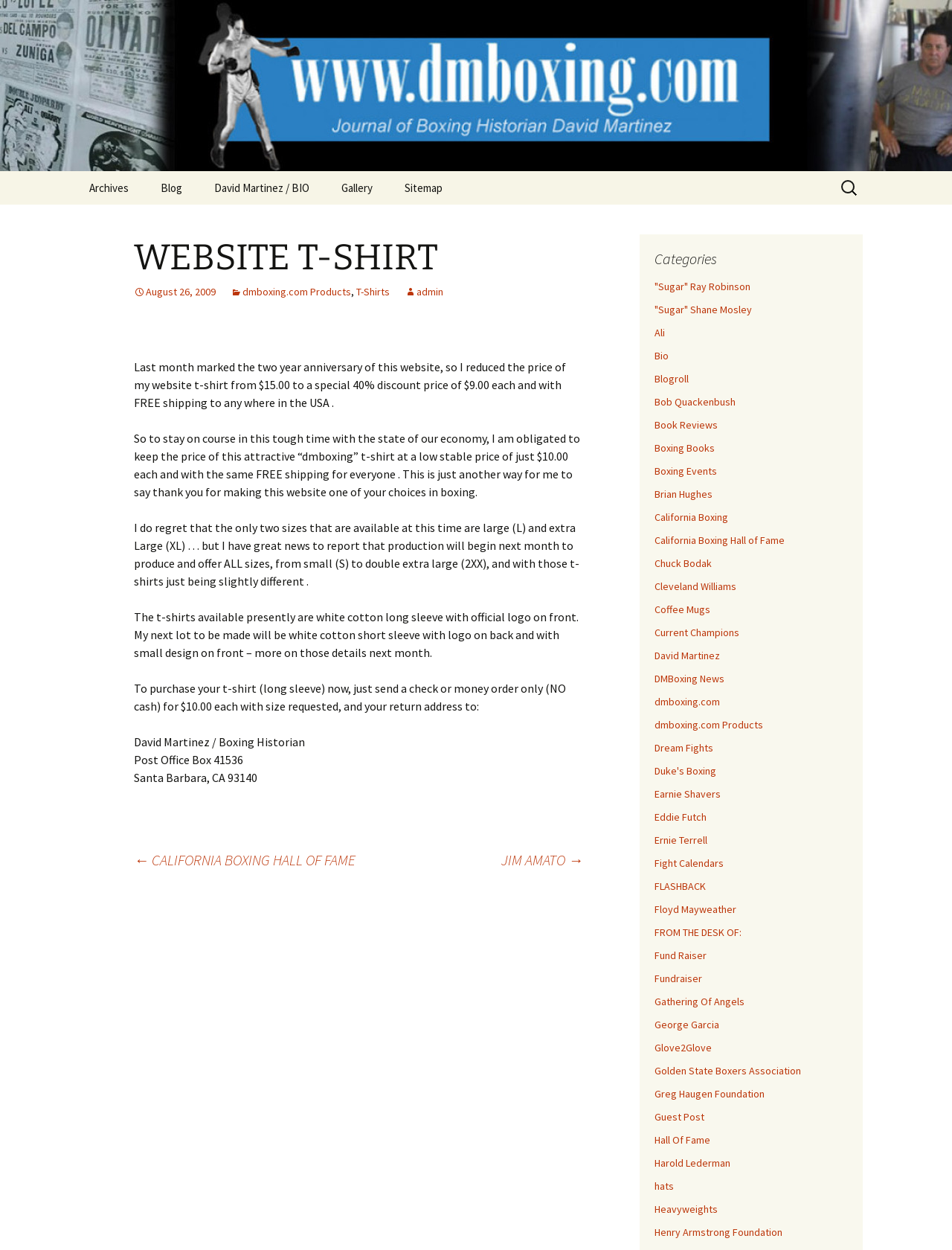What is the logo on the front of the t-shirt?
Using the image, provide a concise answer in one word or a short phrase.

Official logo